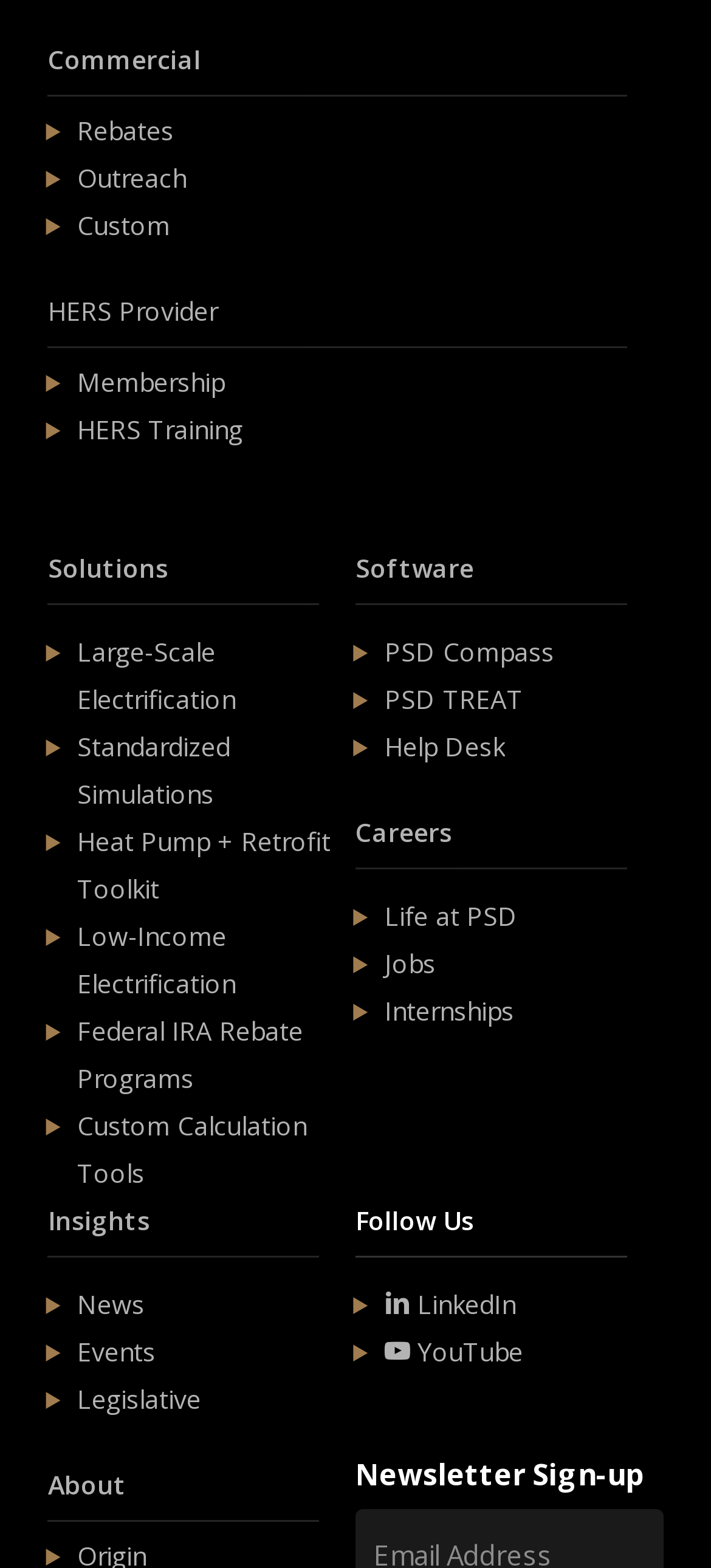Specify the bounding box coordinates of the area to click in order to follow the given instruction: "Go to HERS Provider."

[0.068, 0.184, 0.881, 0.222]